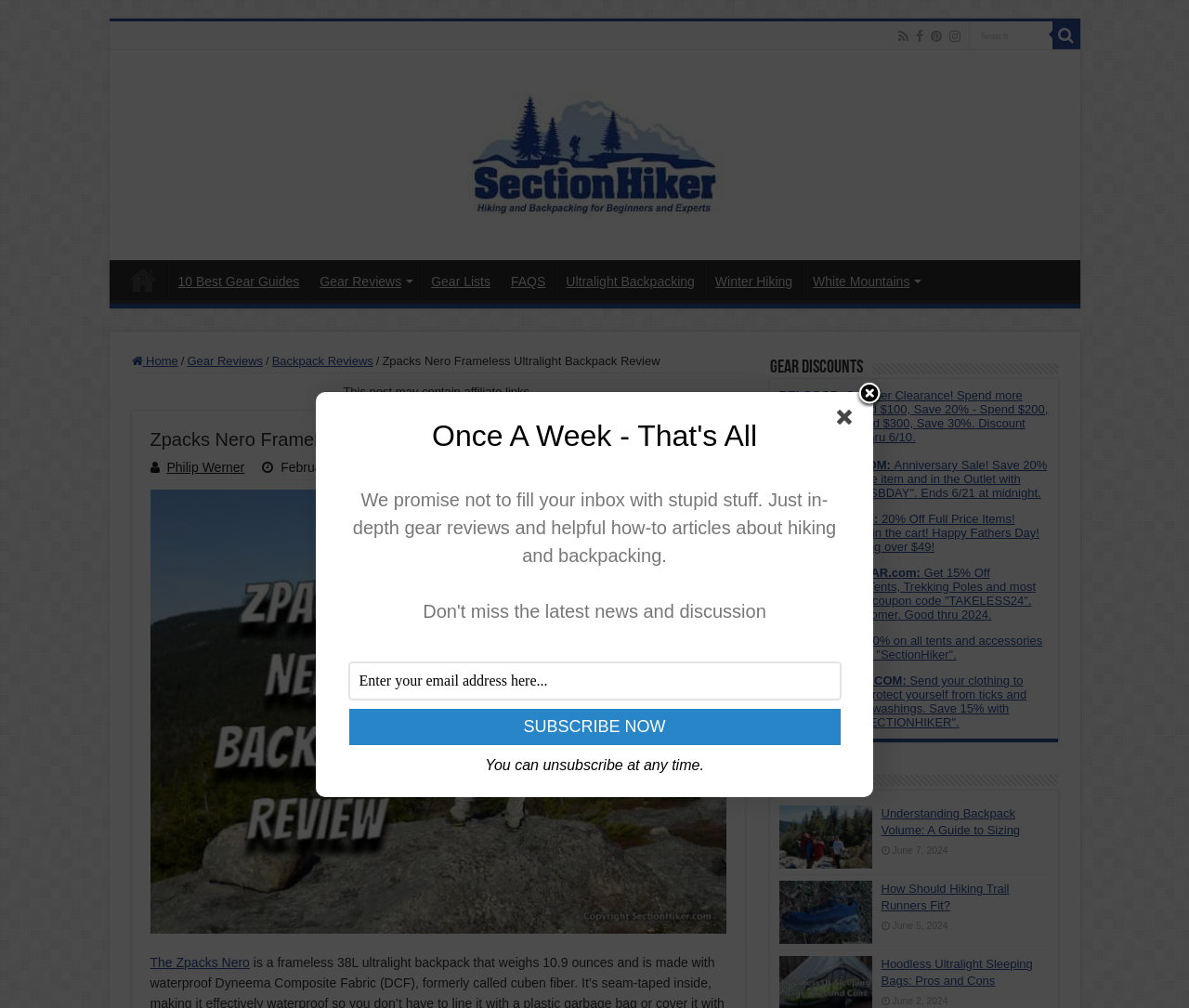Pinpoint the bounding box coordinates of the element that must be clicked to accomplish the following instruction: "Go to Home page". The coordinates should be in the format of four float numbers between 0 and 1, i.e., [left, top, right, bottom].

[0.1, 0.258, 0.14, 0.297]